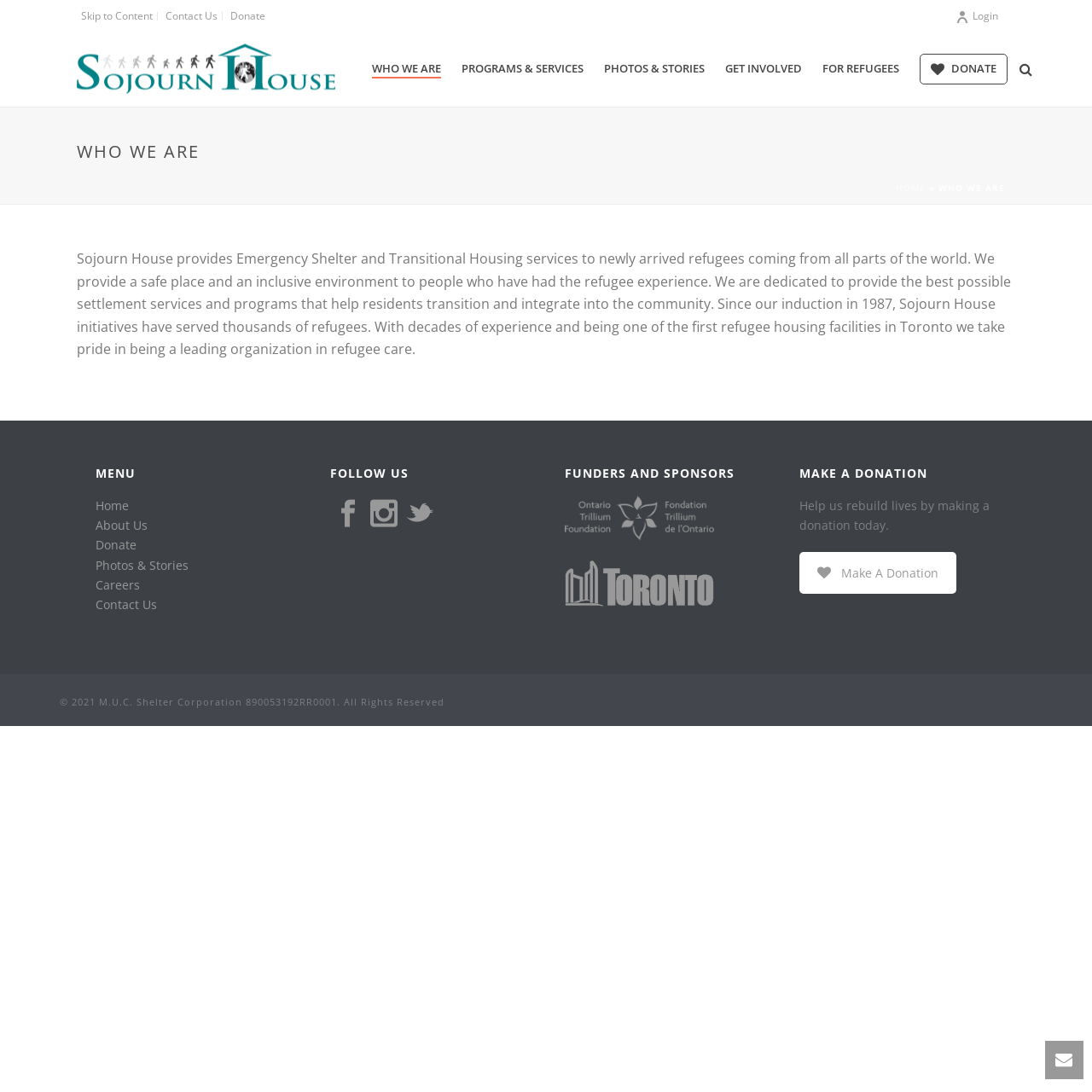What is the organization's goal for its residents?
Answer the question with as much detail as you can, using the image as a reference.

According to the webpage content, Sojourn House is dedicated to providing the best possible settlement services and programs that help residents transition and integrate into the community.